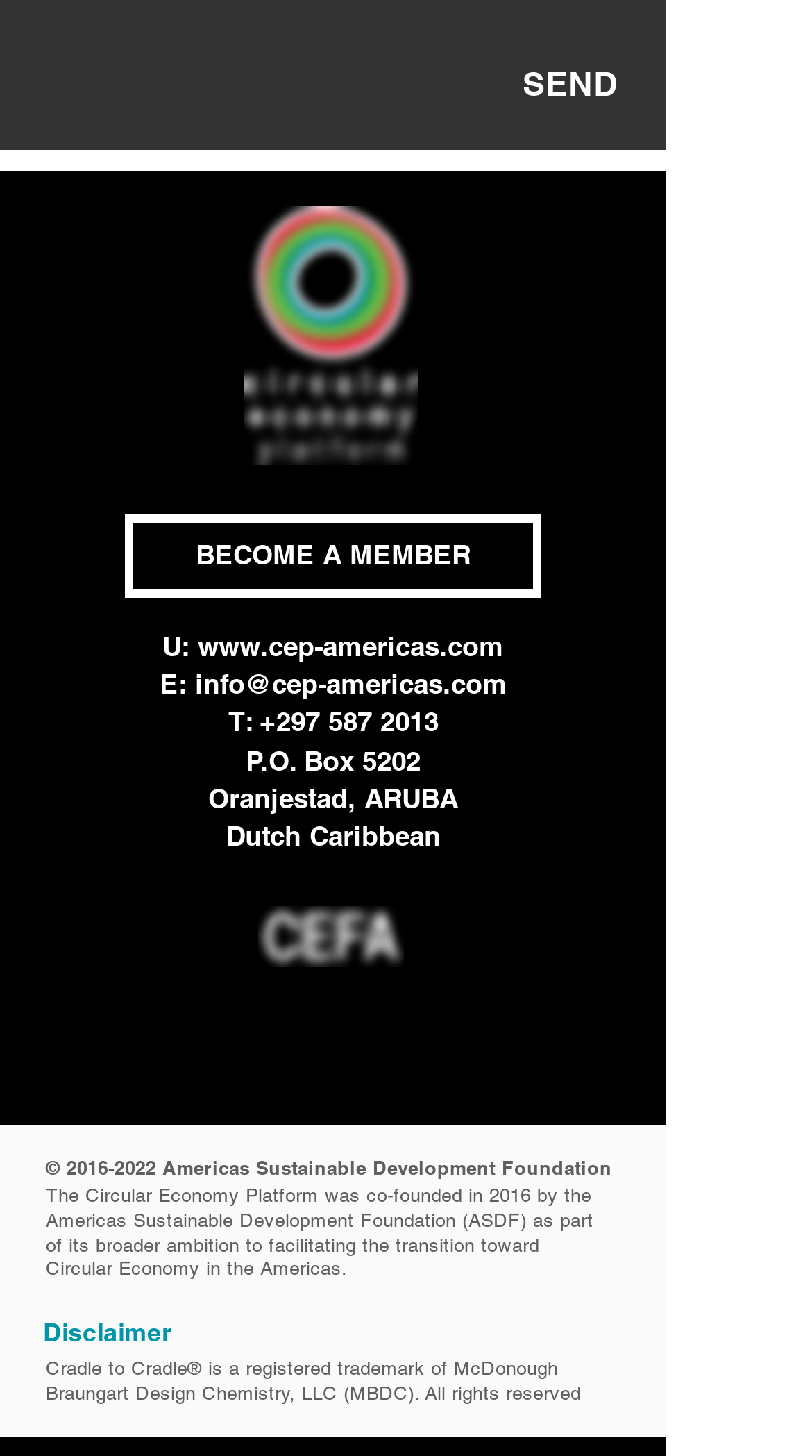Kindly provide the bounding box coordinates of the section you need to click on to fulfill the given instruction: "Visit Instagram".

[0.187, 0.684, 0.279, 0.736]